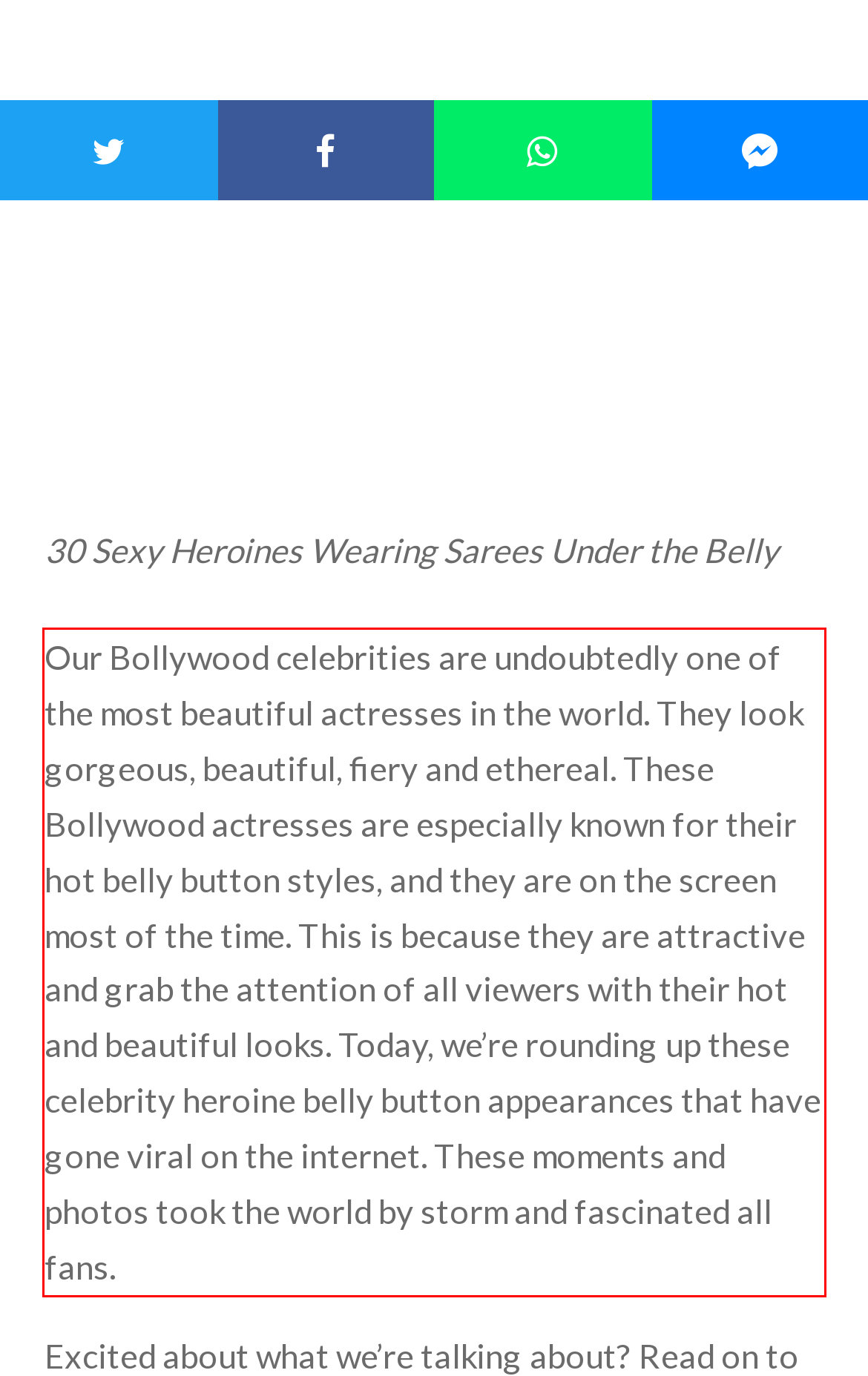Identify the text within the red bounding box on the webpage screenshot and generate the extracted text content.

Our Bollywood celebrities are undoubtedly one of the most beautiful actresses in the world. They look gorgeous, beautiful, fiery and ethereal. These Bollywood actresses are especially known for their hot belly button styles, and they are on the screen most of the time. This is because they are attractive and grab the attention of all viewers with their hot and beautiful looks. Today, we’re rounding up these celebrity heroine belly button appearances that have gone viral on the internet. These moments and photos took the world by storm and fascinated all fans.